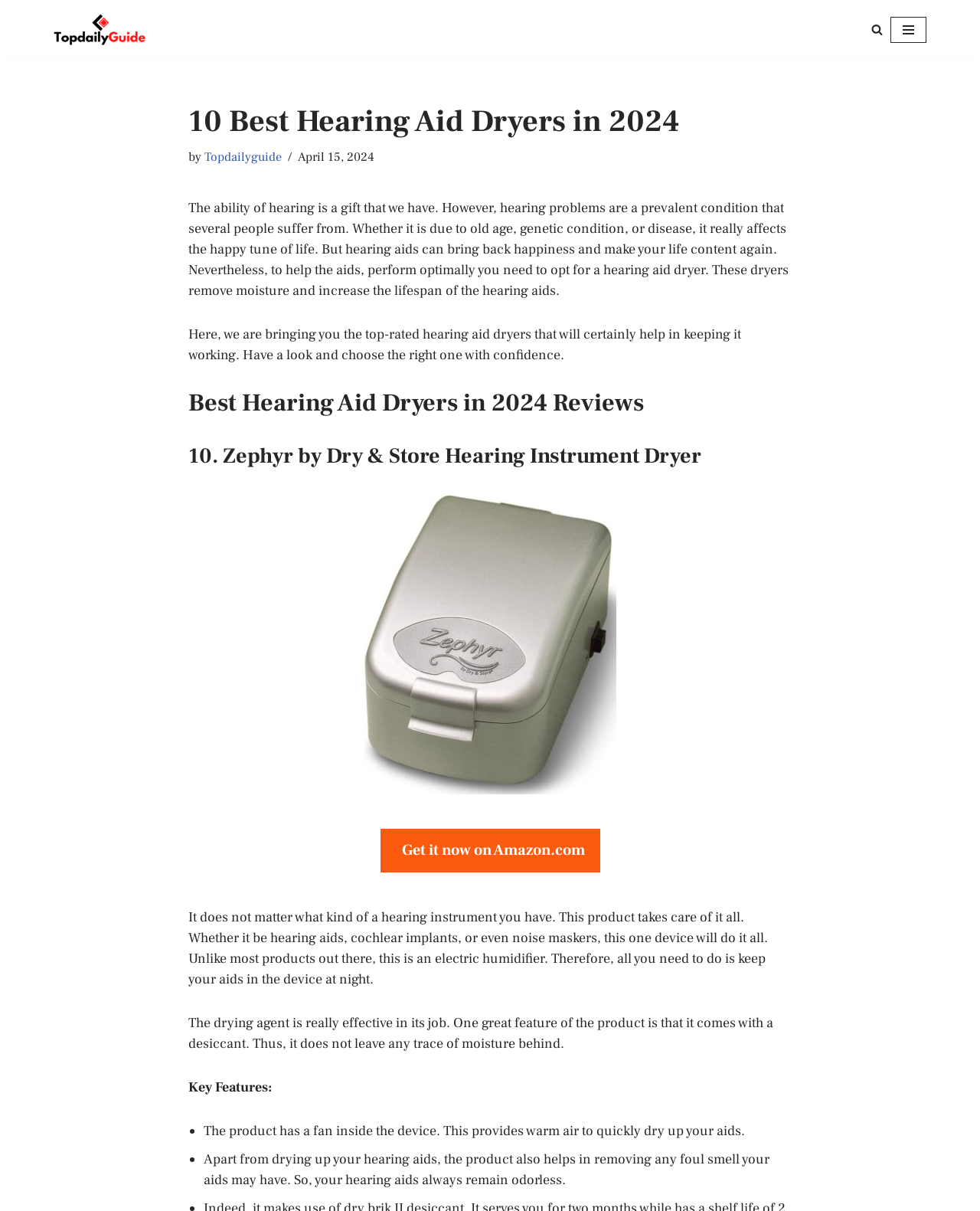Write an exhaustive caption that covers the webpage's main aspects.

The webpage is about the top 10 best hearing aid dryers in 2024, with a focus on helping individuals with hearing problems. At the top left corner, there is a "Skip to content" link, followed by a "TopDailyGuide Product Buying Guide" link. On the top right corner, there is a "Search" link accompanied by a small image. Next to it is a "Navigation Menu" button.

Below the navigation menu, the main content begins with a heading "10 Best Hearing Aid Dryers in 2024" followed by the author's name "Topdailyguide" and the date "April 15, 2024". A brief introduction explains the importance of hearing aids and the need for a hearing aid dryer to maintain their performance.

The main content is divided into sections, with the first section being a review of the "Zephyr by Dry & Store Hearing Instrument Dryer". This section includes an image of the product, a "Get it now on Amazon.com" link, and a detailed description of the product's features and benefits. The description highlights the product's ability to care for various types of hearing instruments, its electric humidifier feature, and its effective drying agent.

Below the product description, there is a "Key Features" section that lists the product's features, including a fan inside the device for quick drying and its ability to remove foul smells from hearing aids.